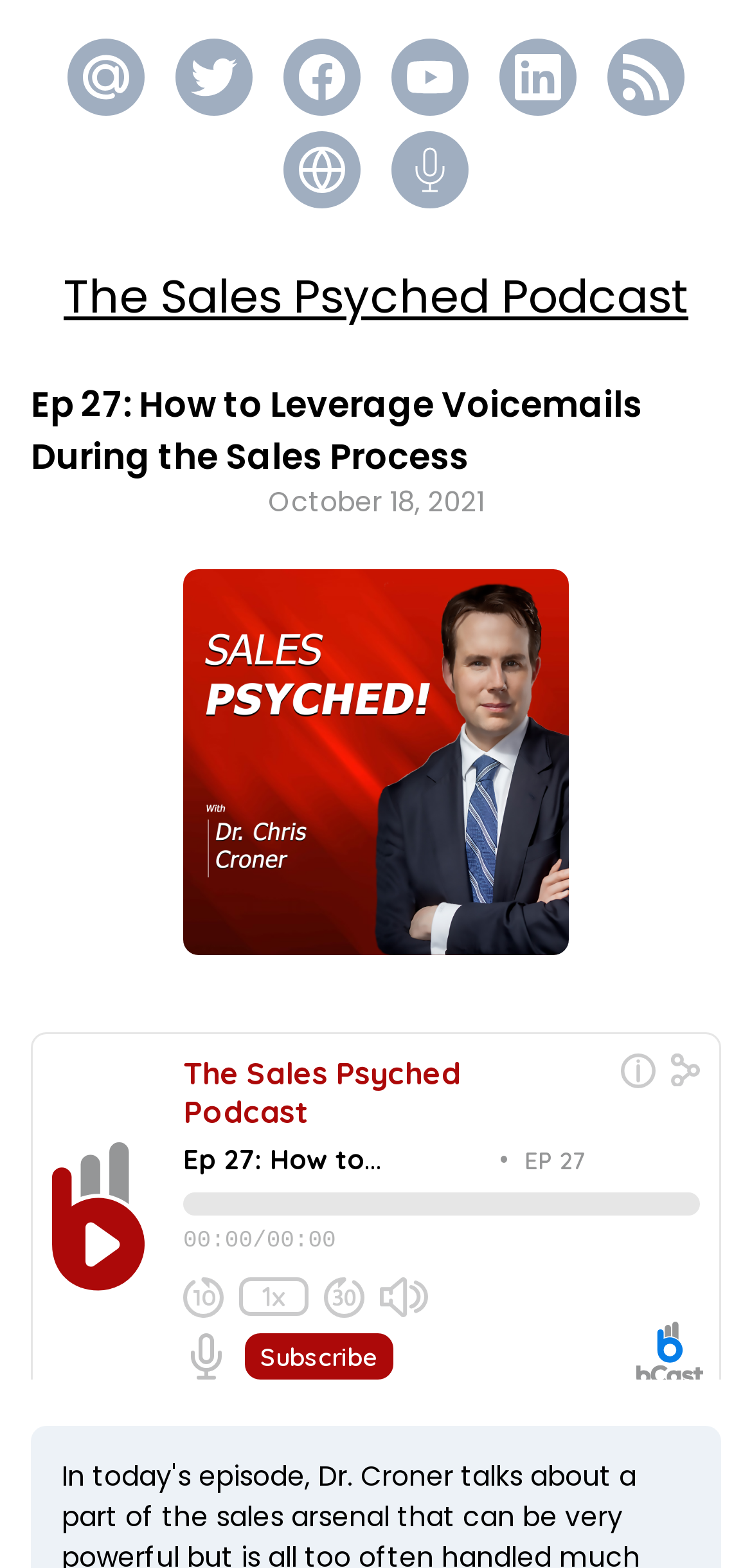What is the purpose of the 'Record audio message' button?
Please use the visual content to give a single word or phrase answer.

To record an audio message